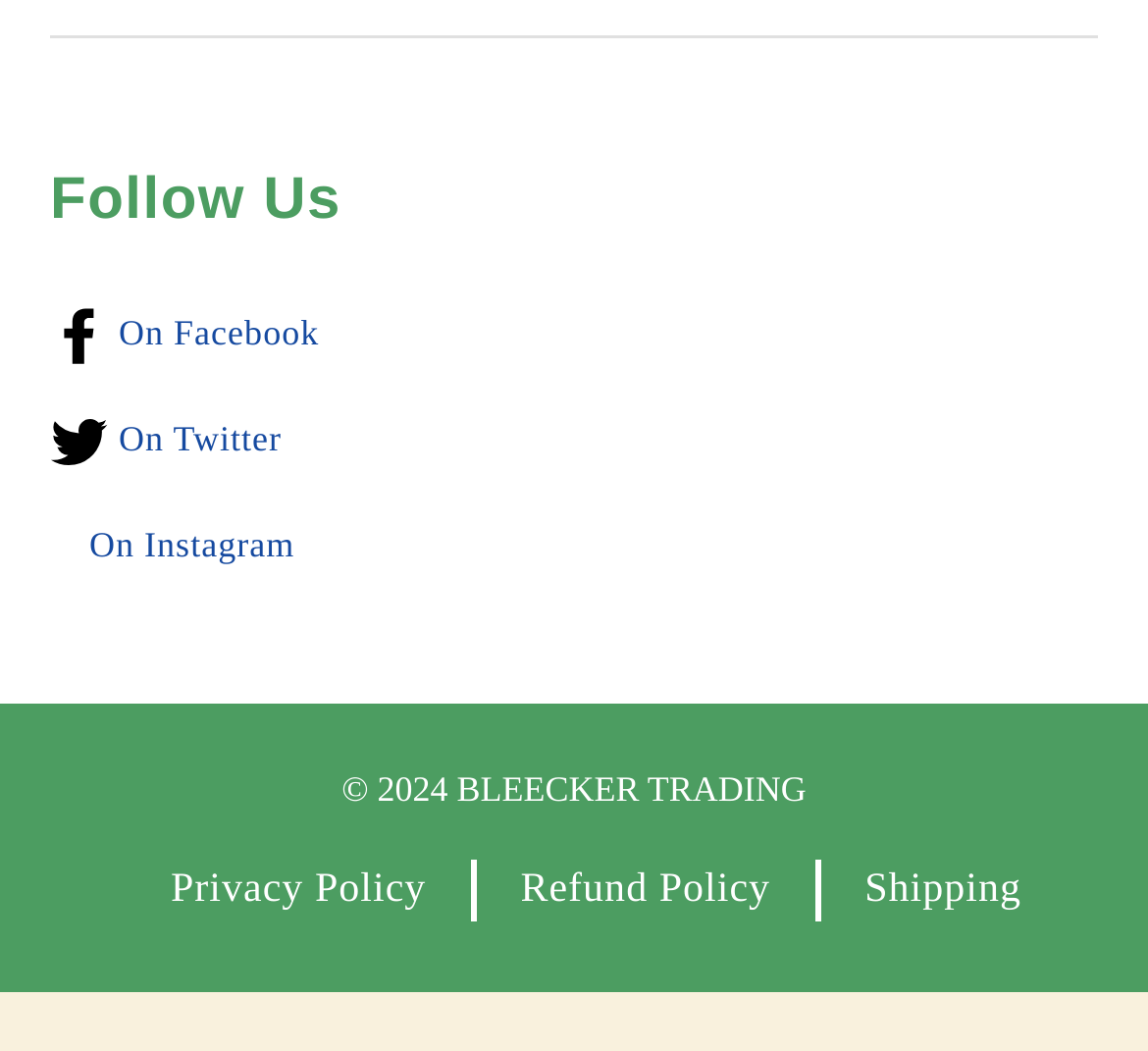What social media platforms are mentioned?
Using the information presented in the image, please offer a detailed response to the question.

I found the answer by looking at the links under the 'Follow Us' heading, which mentions 'On Facebook', 'On Twitter', and 'On Instagram'.